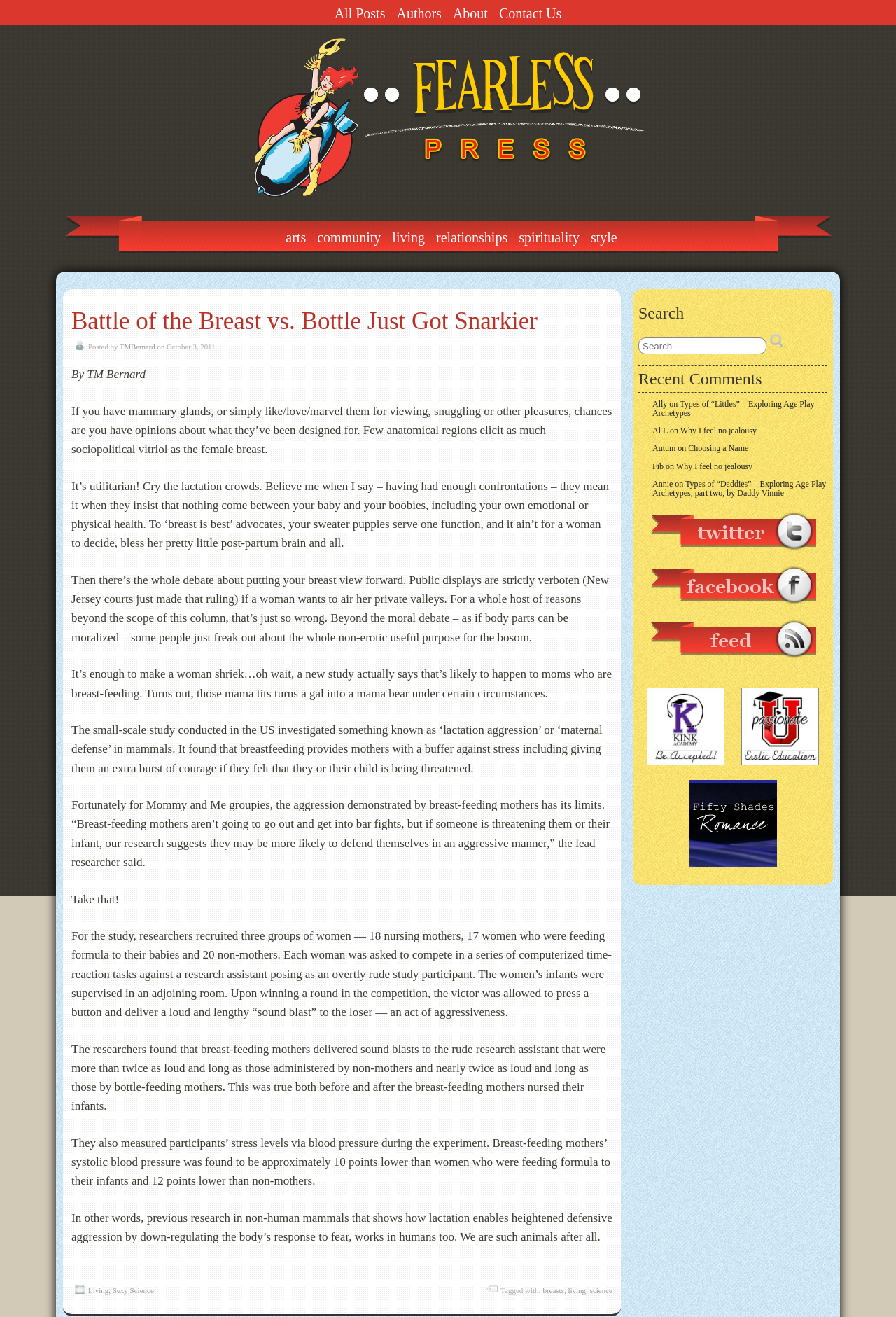Identify the bounding box coordinates of the element to click to follow this instruction: 'Click on the 'All Posts' link'. Ensure the coordinates are four float values between 0 and 1, provided as [left, top, right, bottom].

[0.367, 0.0, 0.436, 0.019]